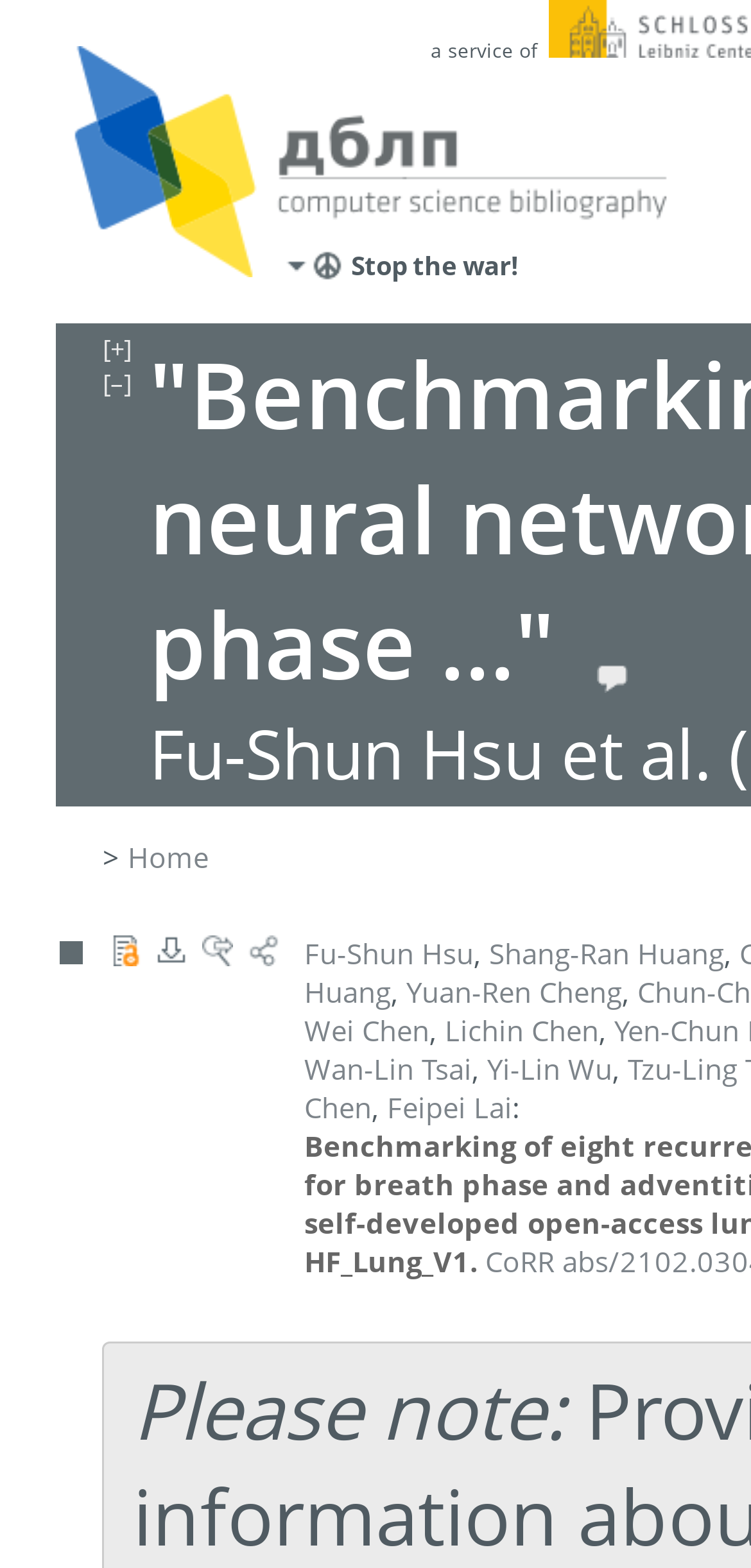Please find the bounding box coordinates in the format (top-left x, top-left y, bottom-right x, bottom-right y) for the given element description. Ensure the coordinates are floating point numbers between 0 and 1. Description: Fu-Shun Hsu

[0.405, 0.597, 0.679, 0.621]